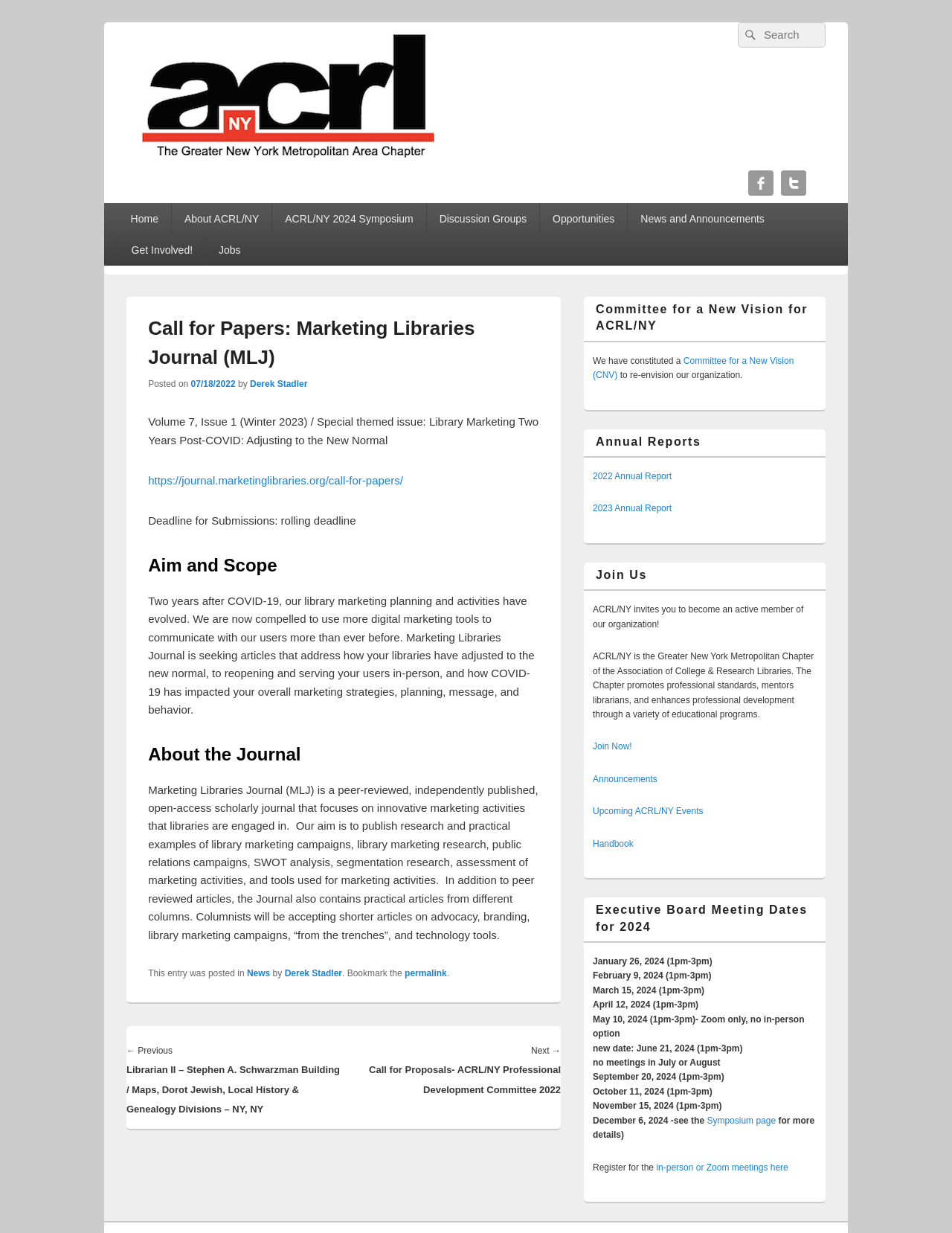Locate the bounding box coordinates of the clickable region necessary to complete the following instruction: "Search for something". Provide the coordinates in the format of four float numbers between 0 and 1, i.e., [left, top, right, bottom].

[0.775, 0.018, 0.867, 0.039]